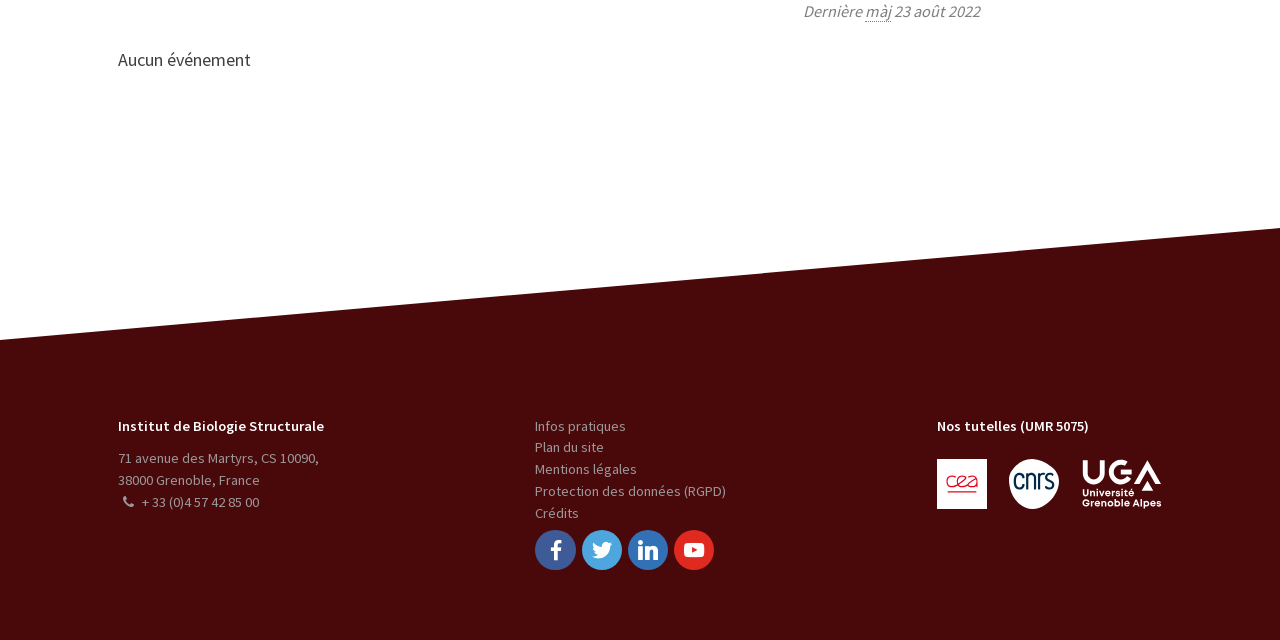Using the webpage screenshot, locate the HTML element that fits the following description and provide its bounding box: "Protection des données (RGPD)".

[0.418, 0.753, 0.568, 0.781]